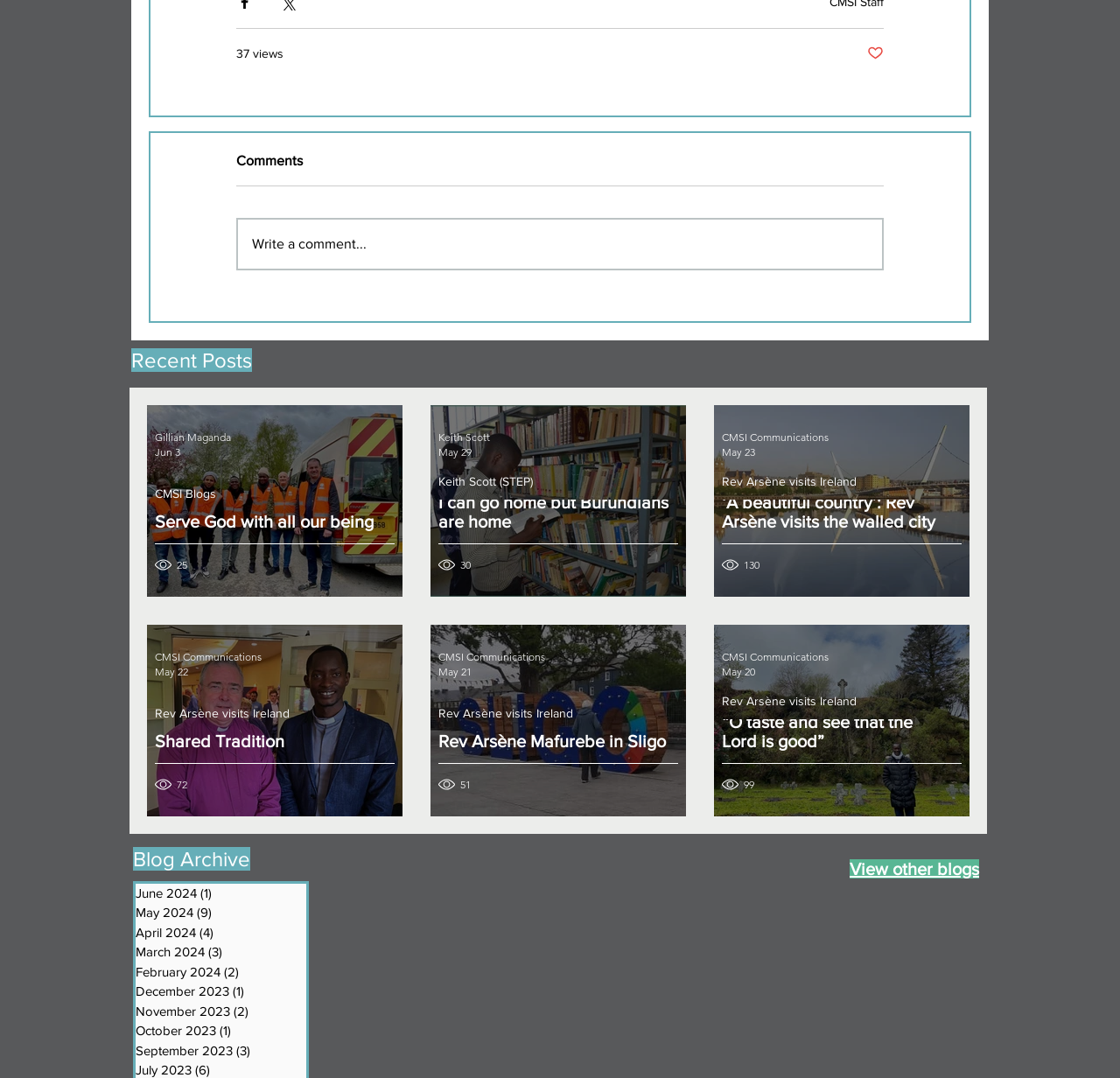How many views does the post 'Serve God with all our being' have?
Please provide a single word or phrase in response based on the screenshot.

25 views